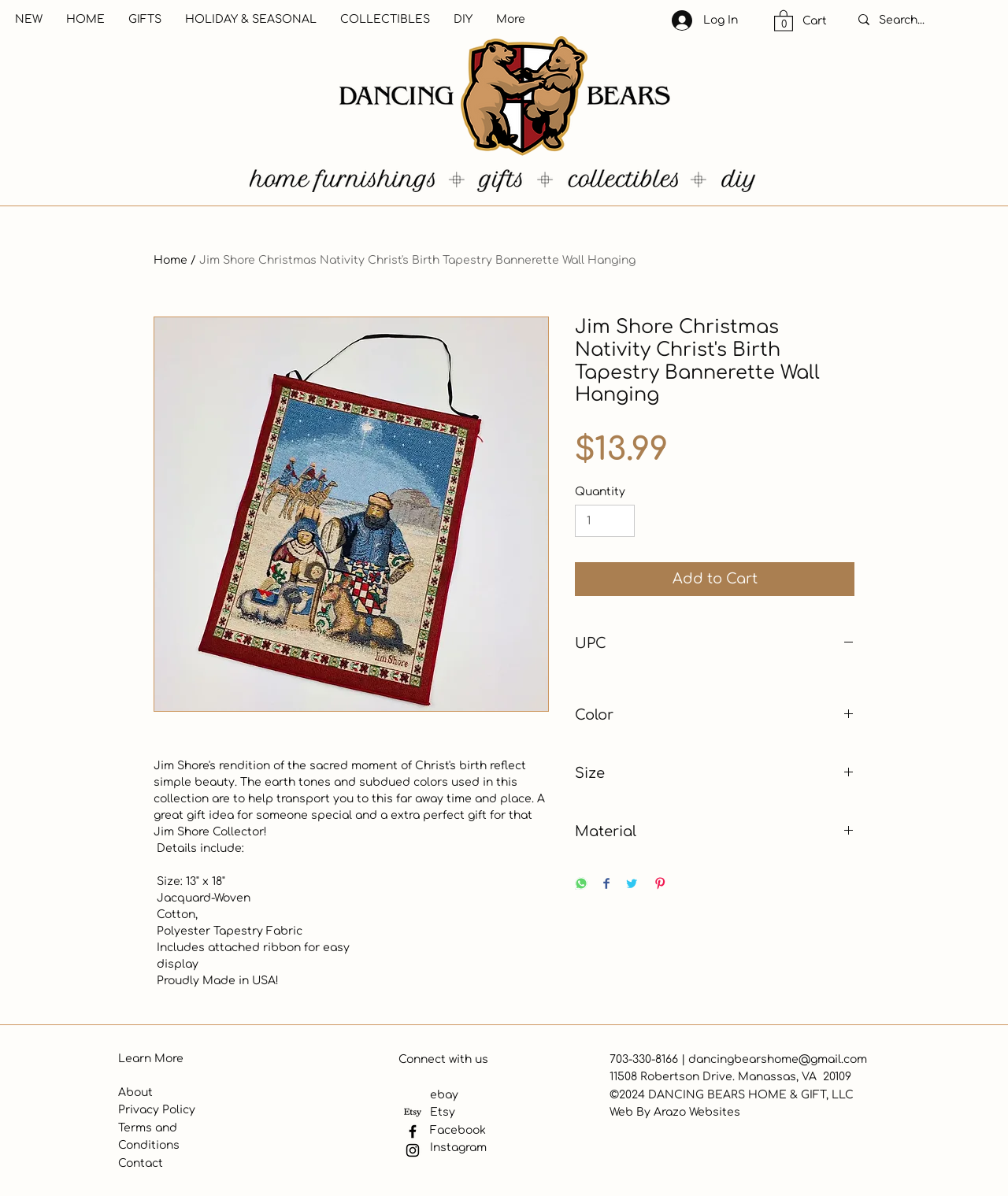Respond to the question below with a concise word or phrase:
What is the material of the Jim Shore Christmas Nativity Christ's Birth Tapestry Bannerette Wall Hanging?

Cotton, Polyester Tapestry Fabric